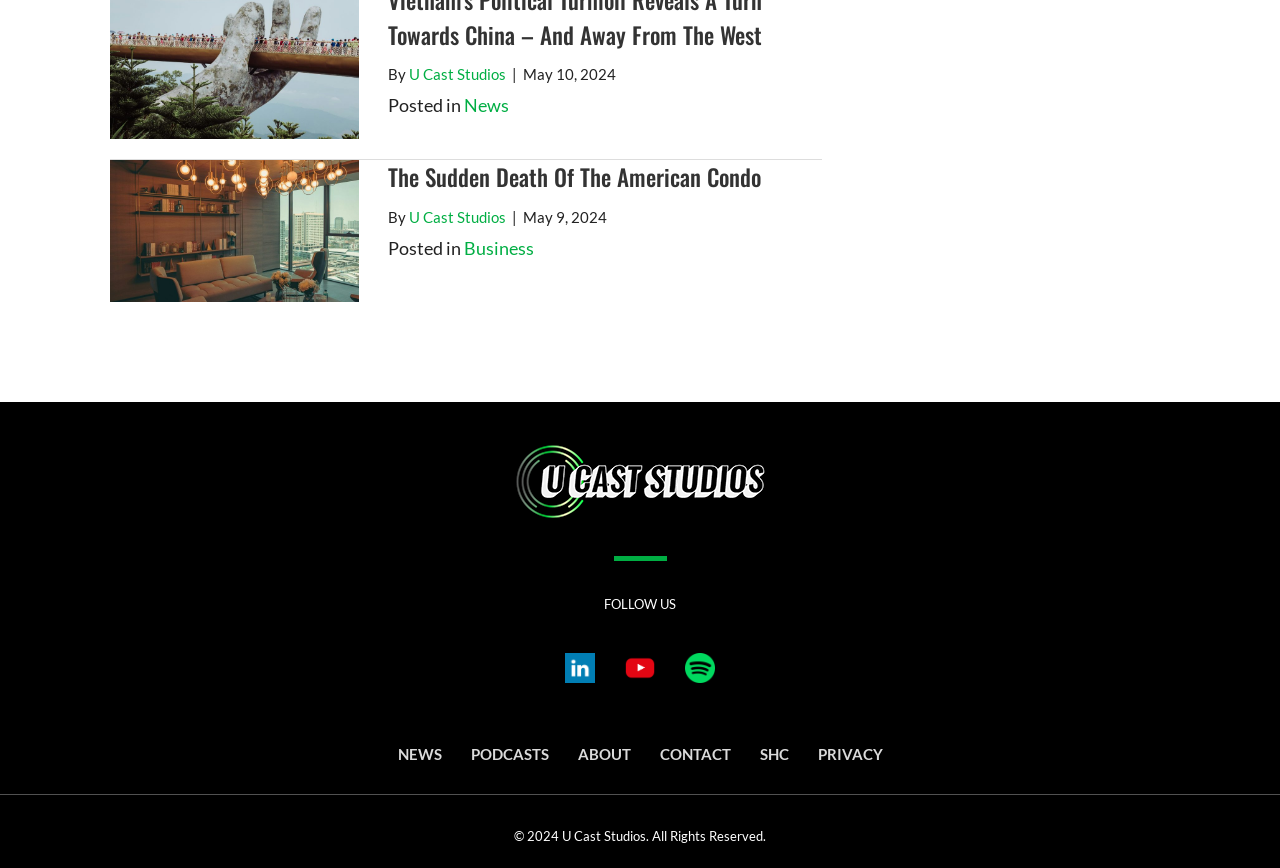Please specify the bounding box coordinates of the area that should be clicked to accomplish the following instruction: "Visit the 'U Cast Studios' website". The coordinates should consist of four float numbers between 0 and 1, i.e., [left, top, right, bottom].

[0.319, 0.075, 0.395, 0.096]